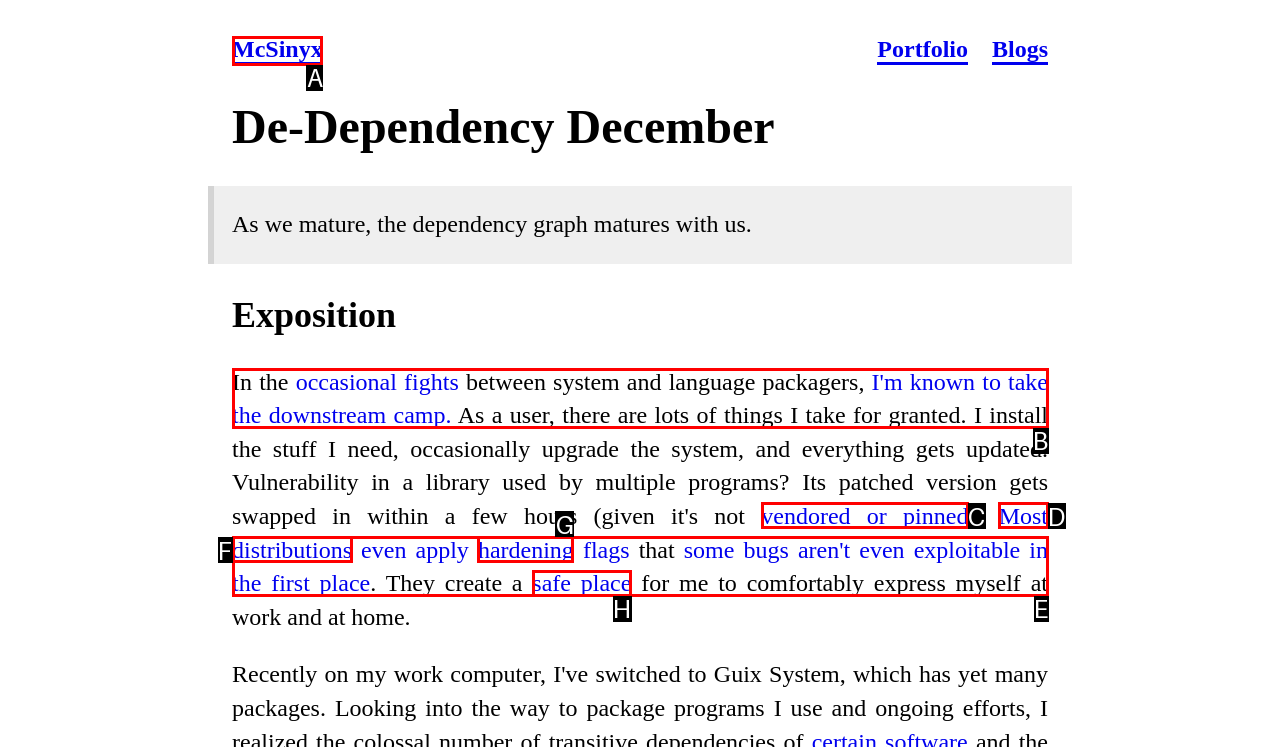From the given choices, indicate the option that best matches: McSinyx
State the letter of the chosen option directly.

A